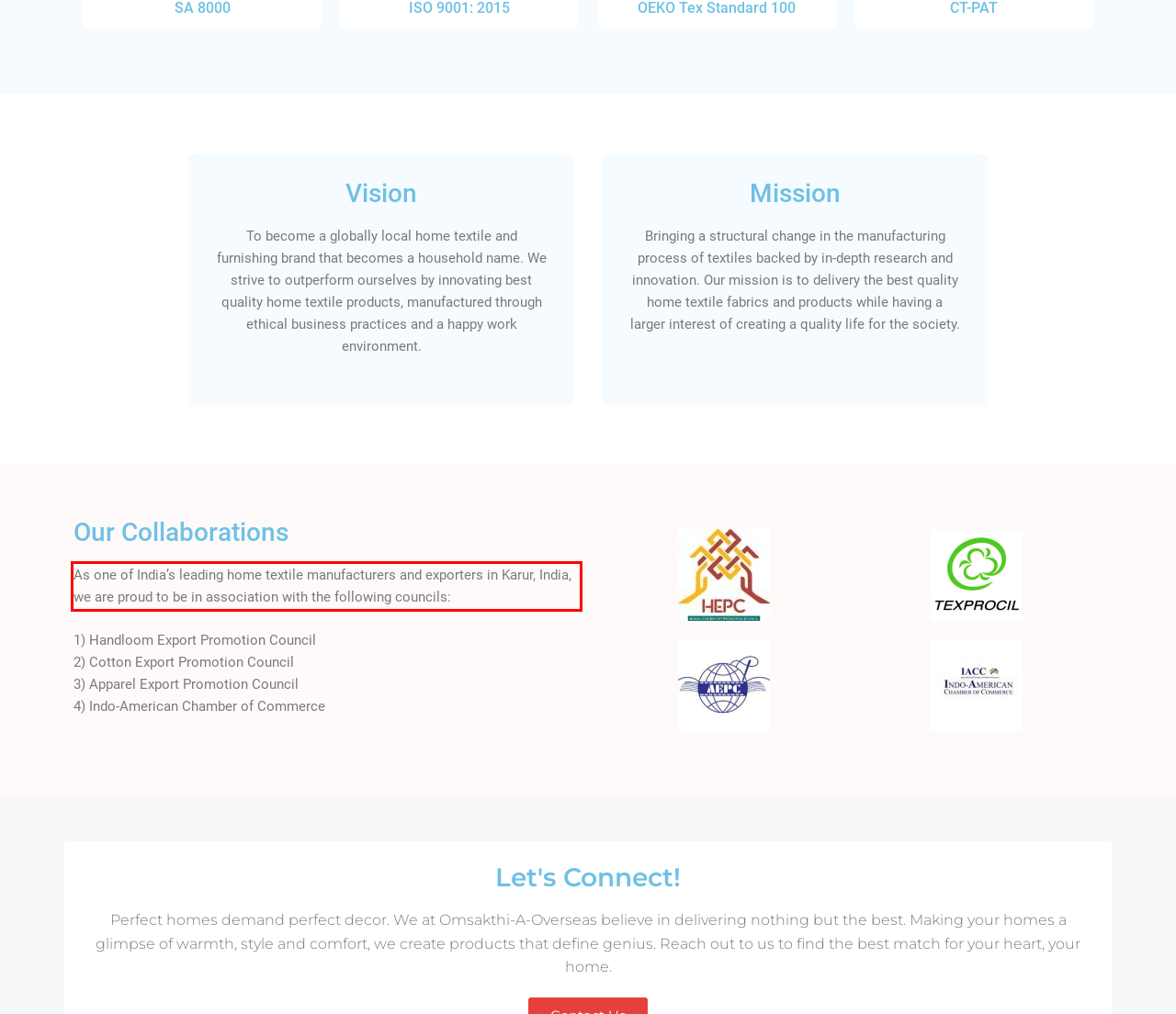Given a screenshot of a webpage, identify the red bounding box and perform OCR to recognize the text within that box.

As one of India’s leading home textile manufacturers and exporters in Karur, India, we are proud to be in association with the following councils: